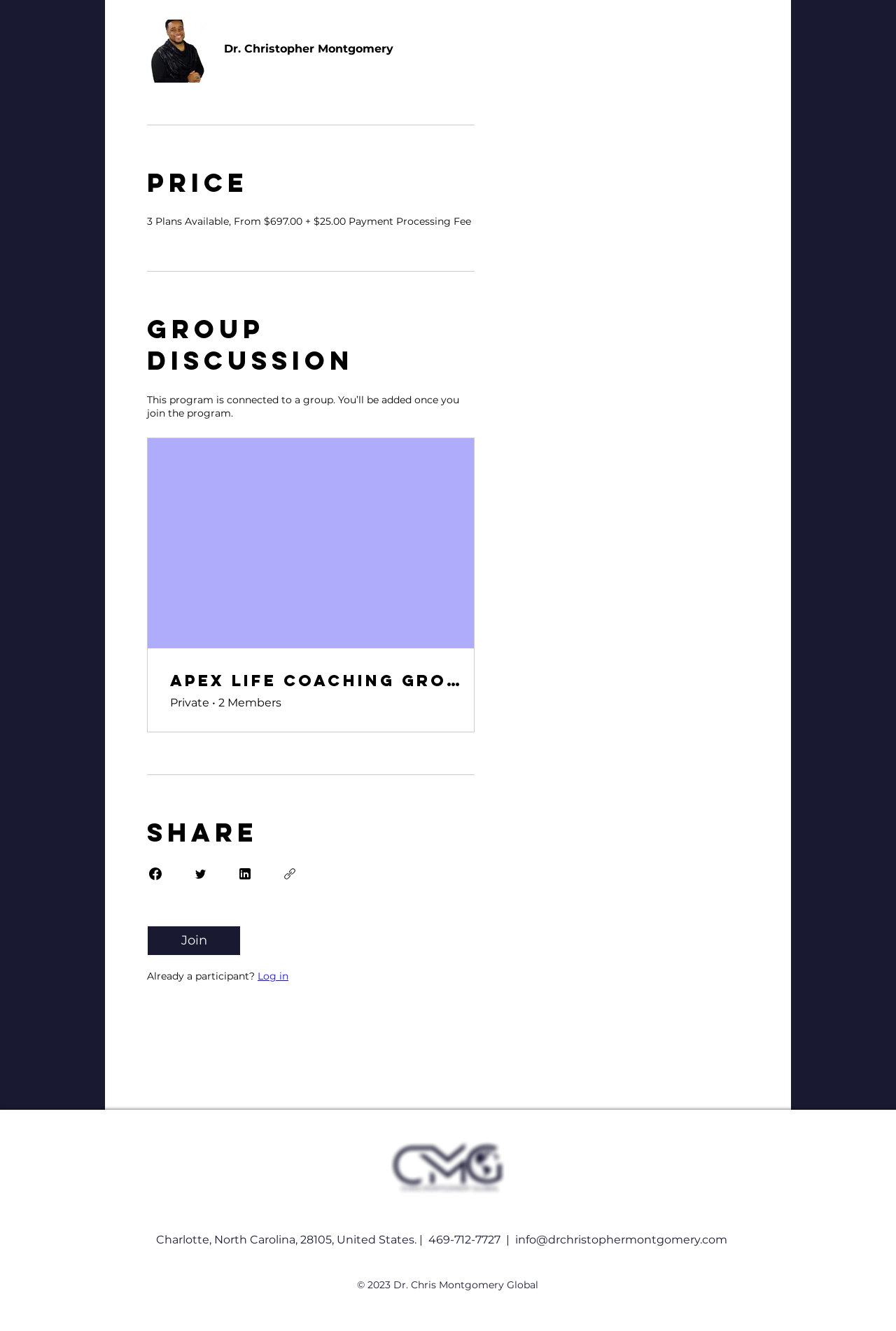What is the name of the doctor?
Using the visual information, reply with a single word or short phrase.

Dr. Christopher Montgomery